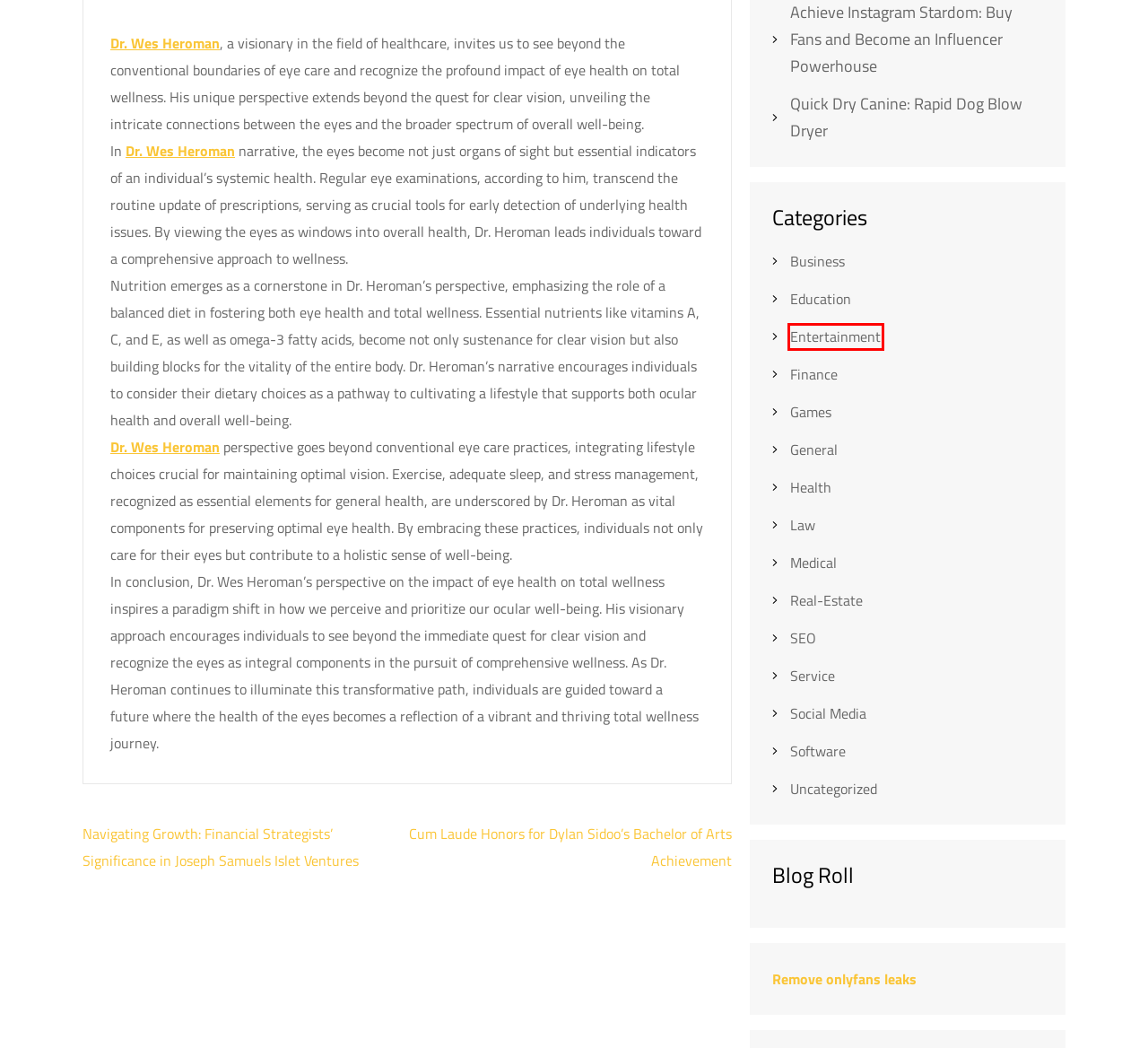Given a screenshot of a webpage with a red bounding box highlighting a UI element, choose the description that best corresponds to the new webpage after clicking the element within the red bounding box. Here are your options:
A. Real-Estate – Dunces
B. Service – Dunces
C. Achieve Instagram Stardom: Buy Fans and Become an Influencer Powerhouse – Dunces
D. Education – Dunces
E. Business – Dunces
F. Cum Laude Honors for Dylan Sidoo’s Bachelor of Arts Achievement – Dunces
G. Entertainment – Dunces
H. Quick Dry Canine: Rapid Dog Blow Dryer – Dunces

G